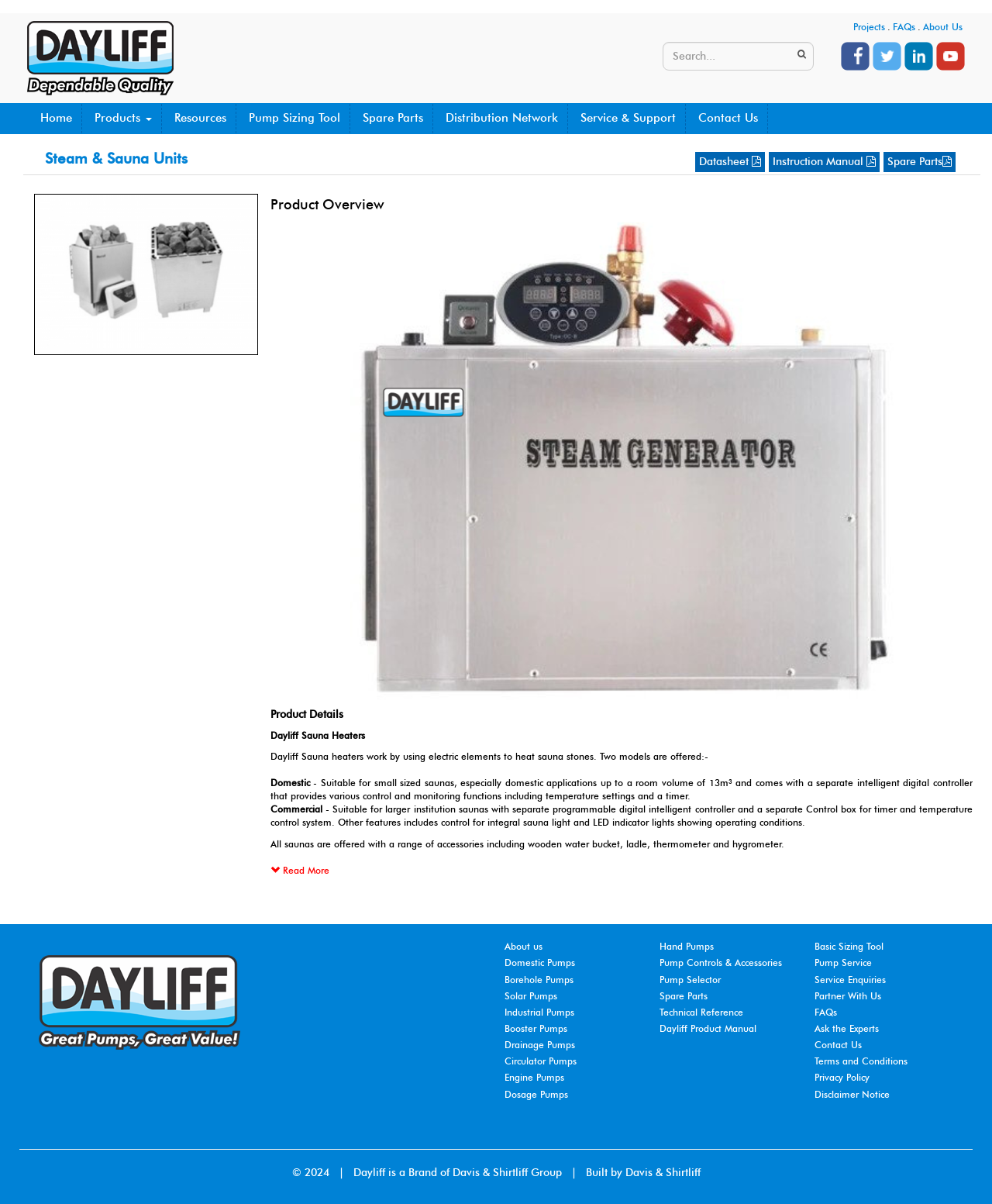Pinpoint the bounding box coordinates of the area that must be clicked to complete this instruction: "View the 'Steam & Sauna Units' section".

[0.045, 0.126, 0.342, 0.14]